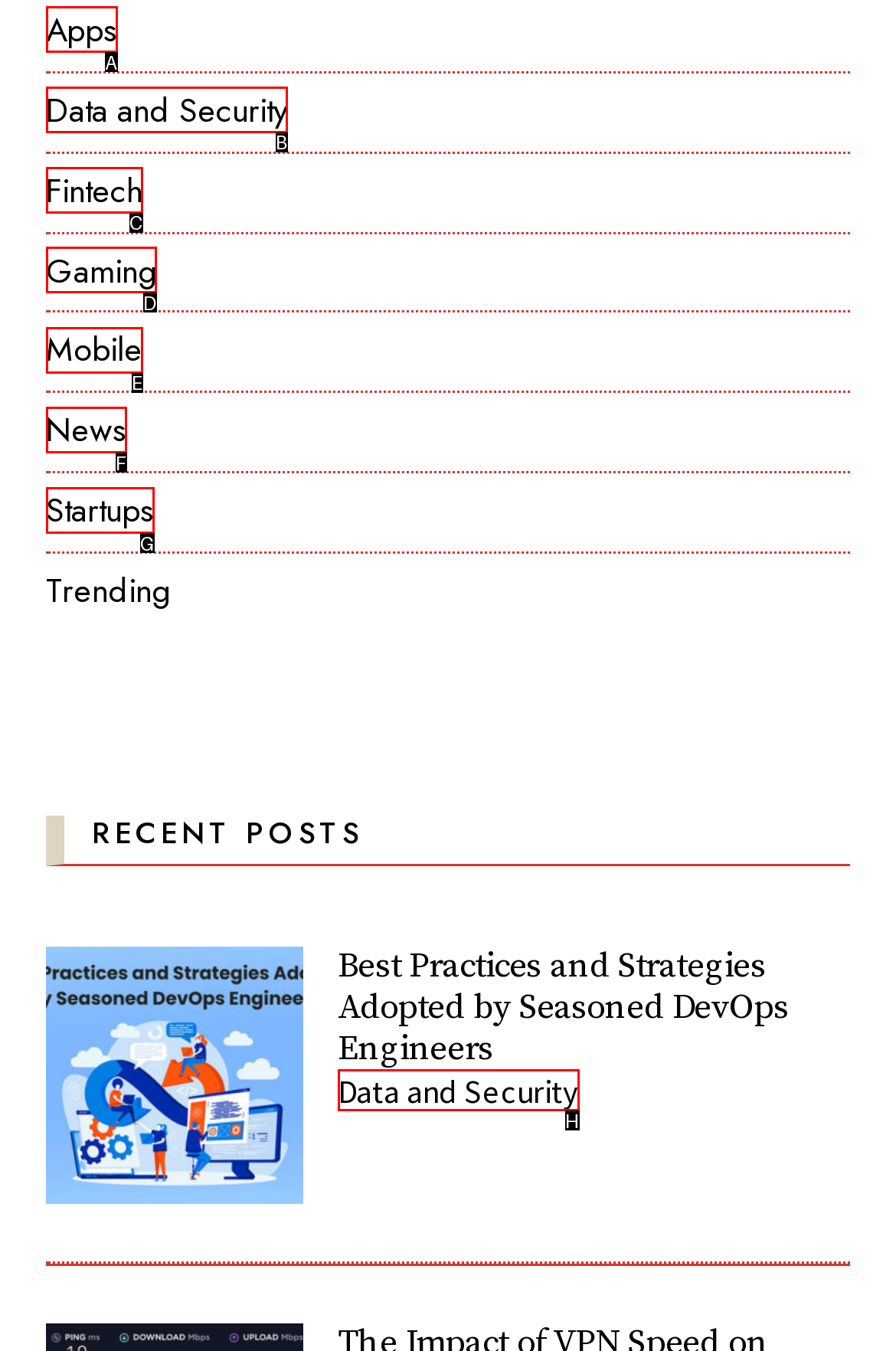Choose the UI element that best aligns with the description: Mobile
Respond with the letter of the chosen option directly.

E